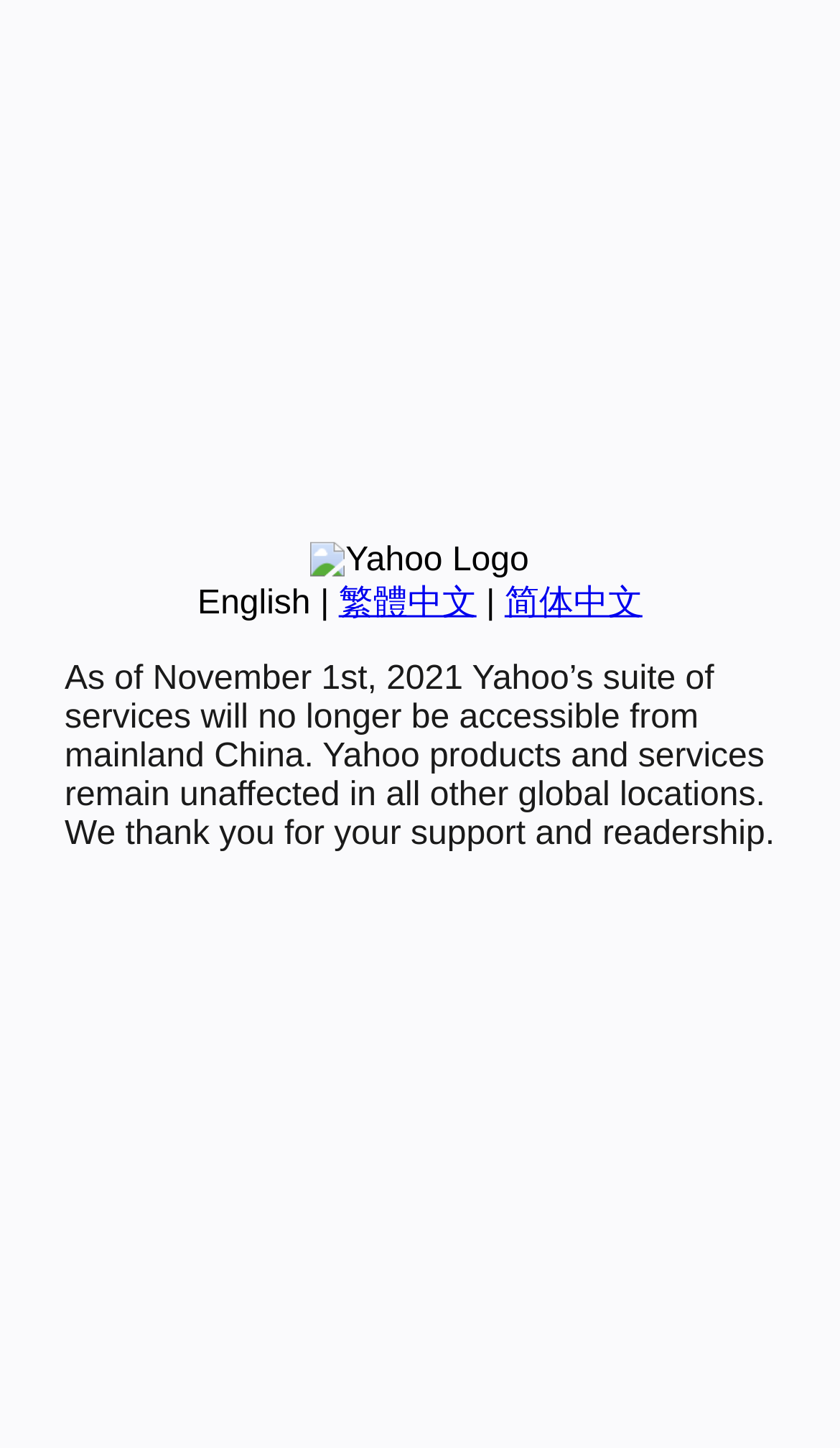Identify the bounding box for the UI element described as: "繁體中文". The coordinates should be four float numbers between 0 and 1, i.e., [left, top, right, bottom].

[0.403, 0.404, 0.567, 0.429]